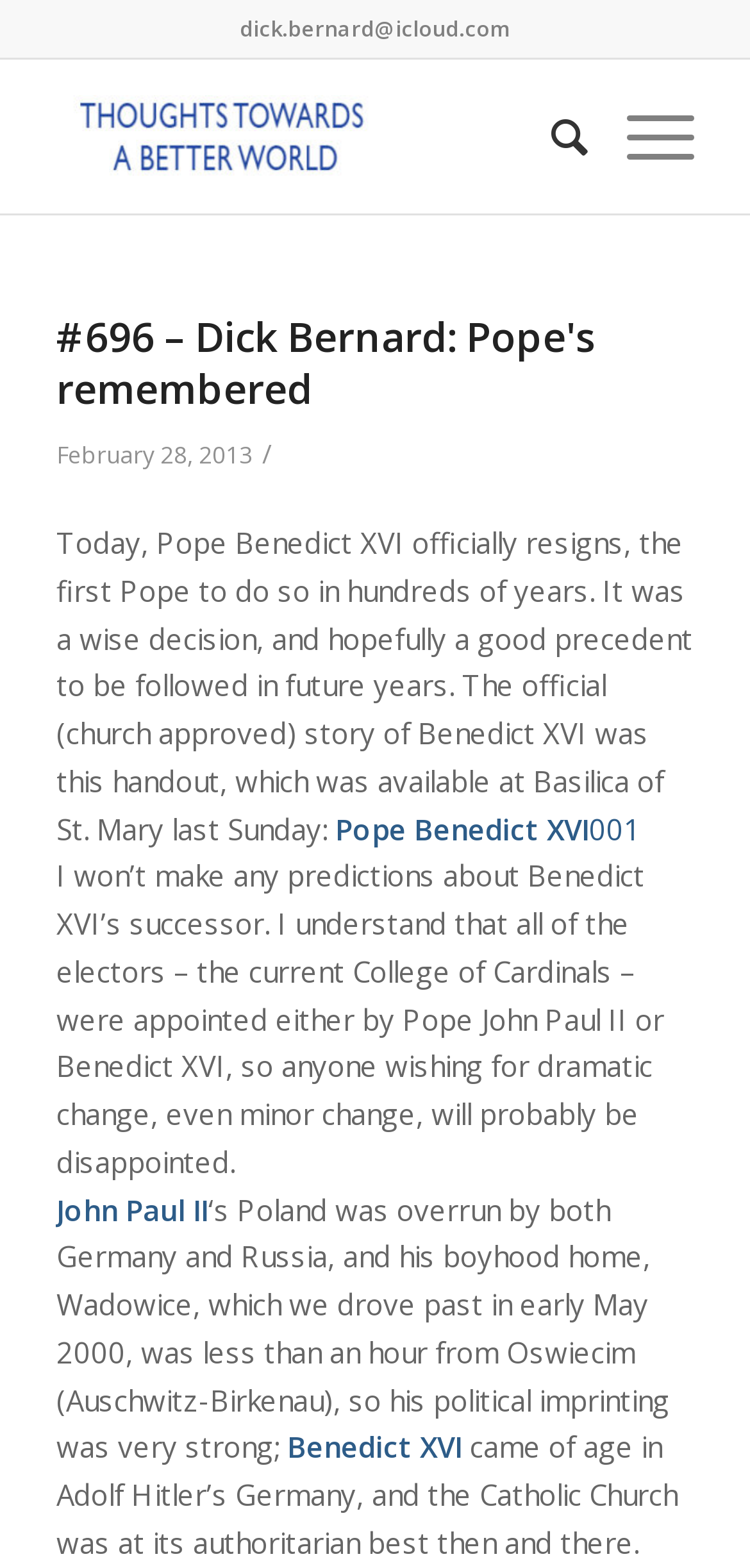Identify and provide the main heading of the webpage.

#696 – Dick Bernard: Pope's remembered